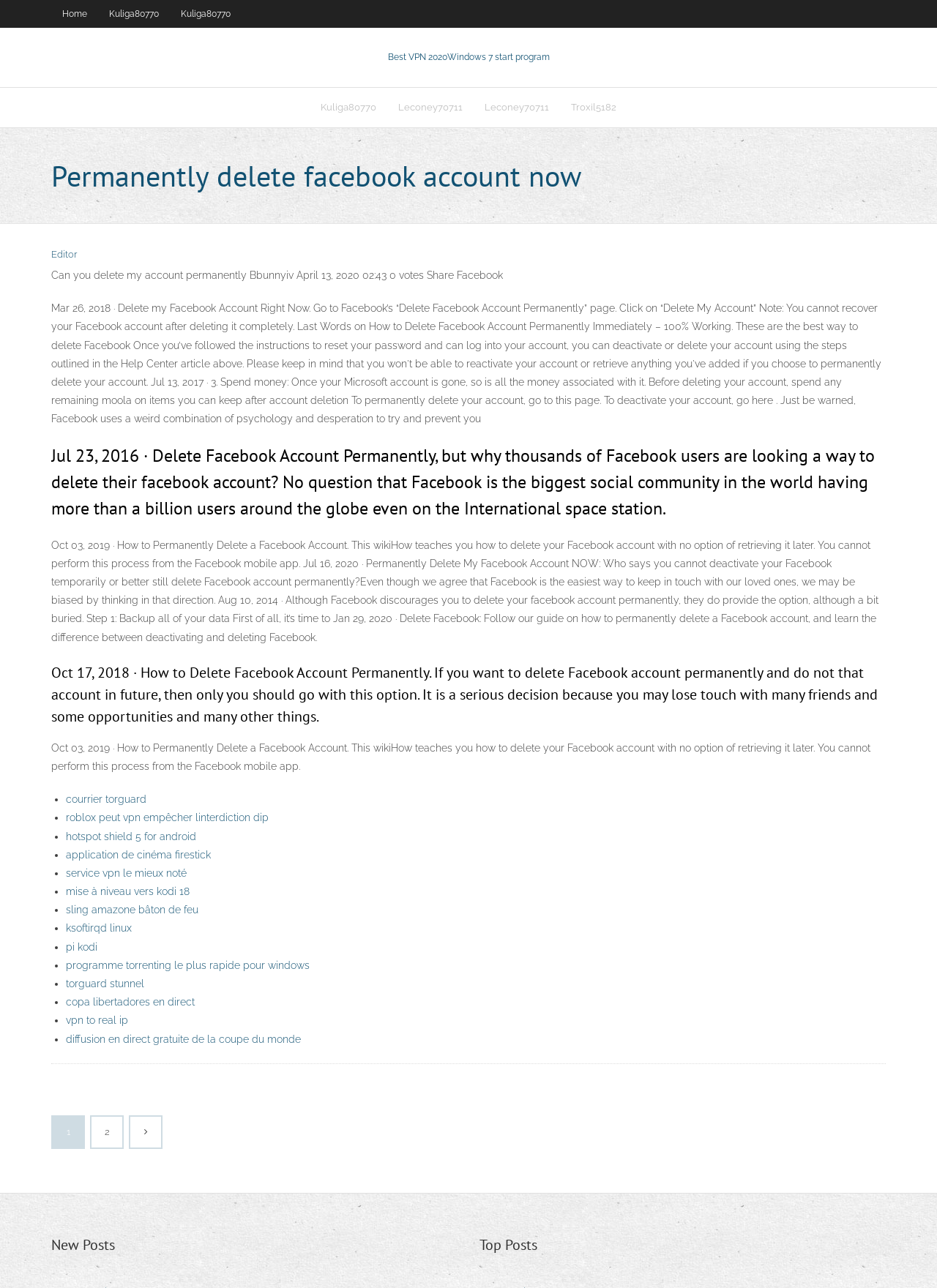Identify the bounding box coordinates of the clickable section necessary to follow the following instruction: "Click on 'Home'". The coordinates should be presented as four float numbers from 0 to 1, i.e., [left, top, right, bottom].

[0.055, 0.0, 0.105, 0.021]